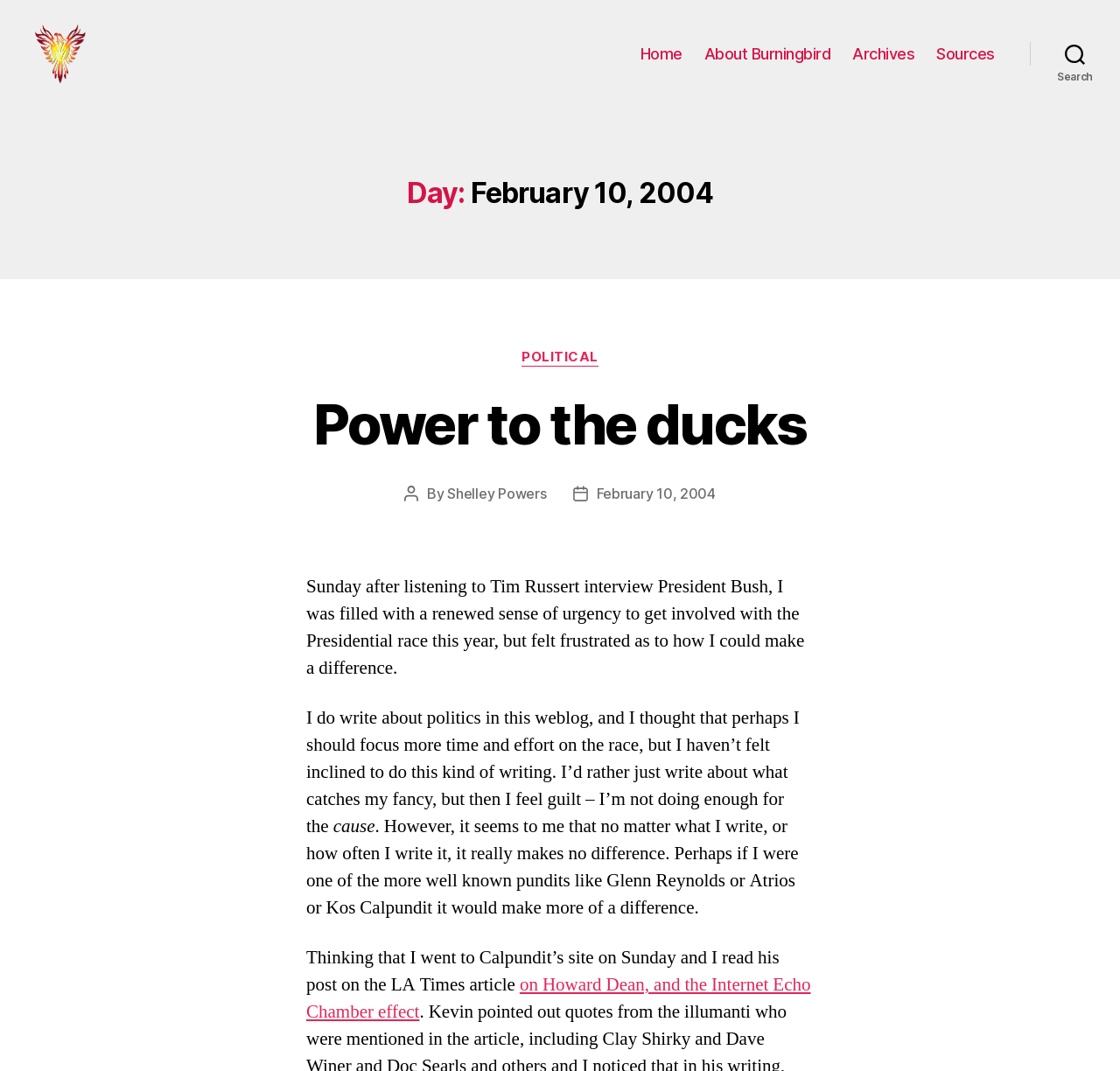Please find the bounding box coordinates of the element that you should click to achieve the following instruction: "Search for something". The coordinates should be presented as four float numbers between 0 and 1: [left, top, right, bottom].

[0.92, 0.042, 1.0, 0.078]